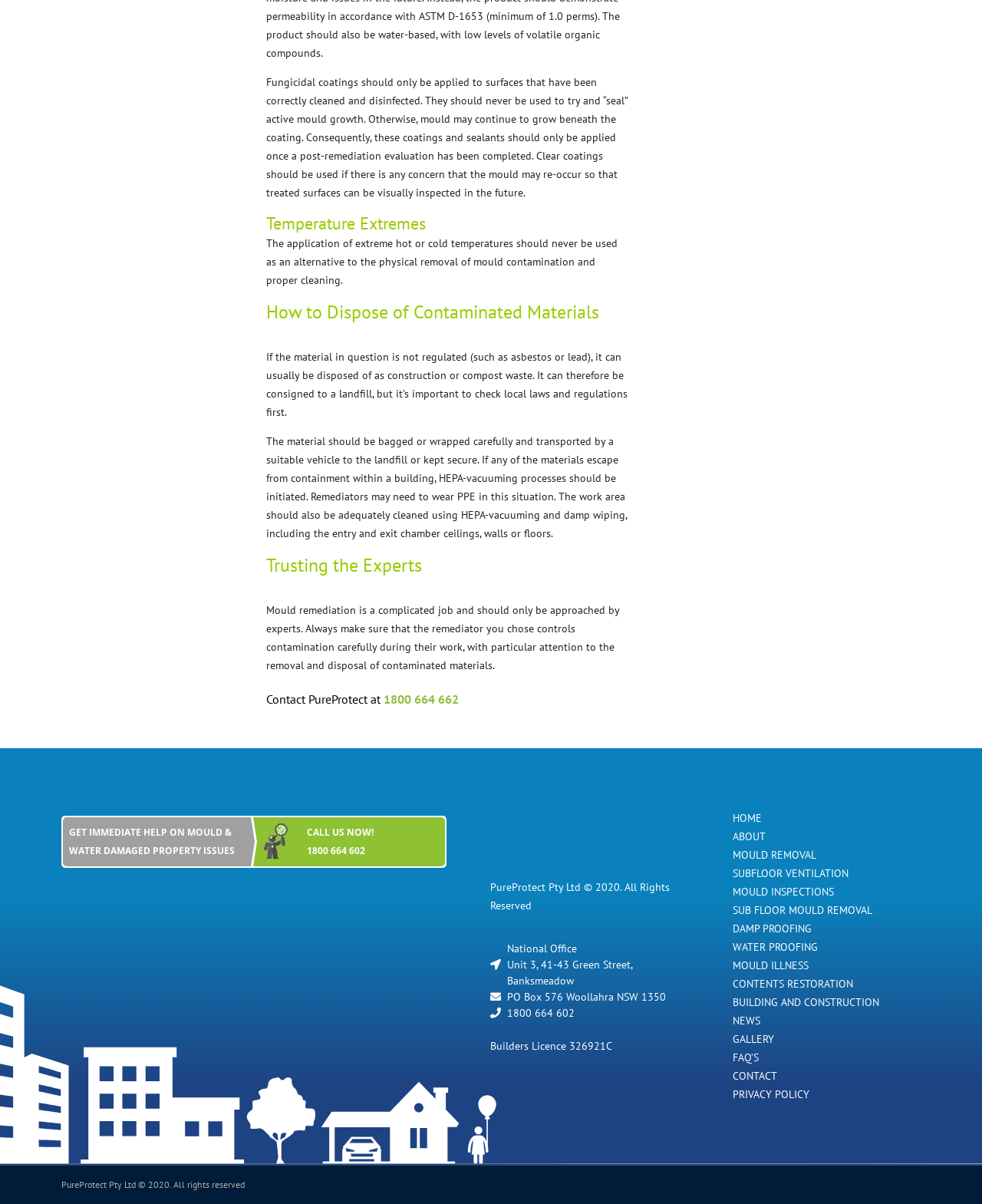How should contaminated materials be disposed of?
Based on the visual details in the image, please answer the question thoroughly.

The webpage states that if the material in question is not regulated, it can usually be disposed of as construction or compost waste, but it's important to check local laws and regulations first. This suggests that the correct disposal method depends on the specific location and its regulations.